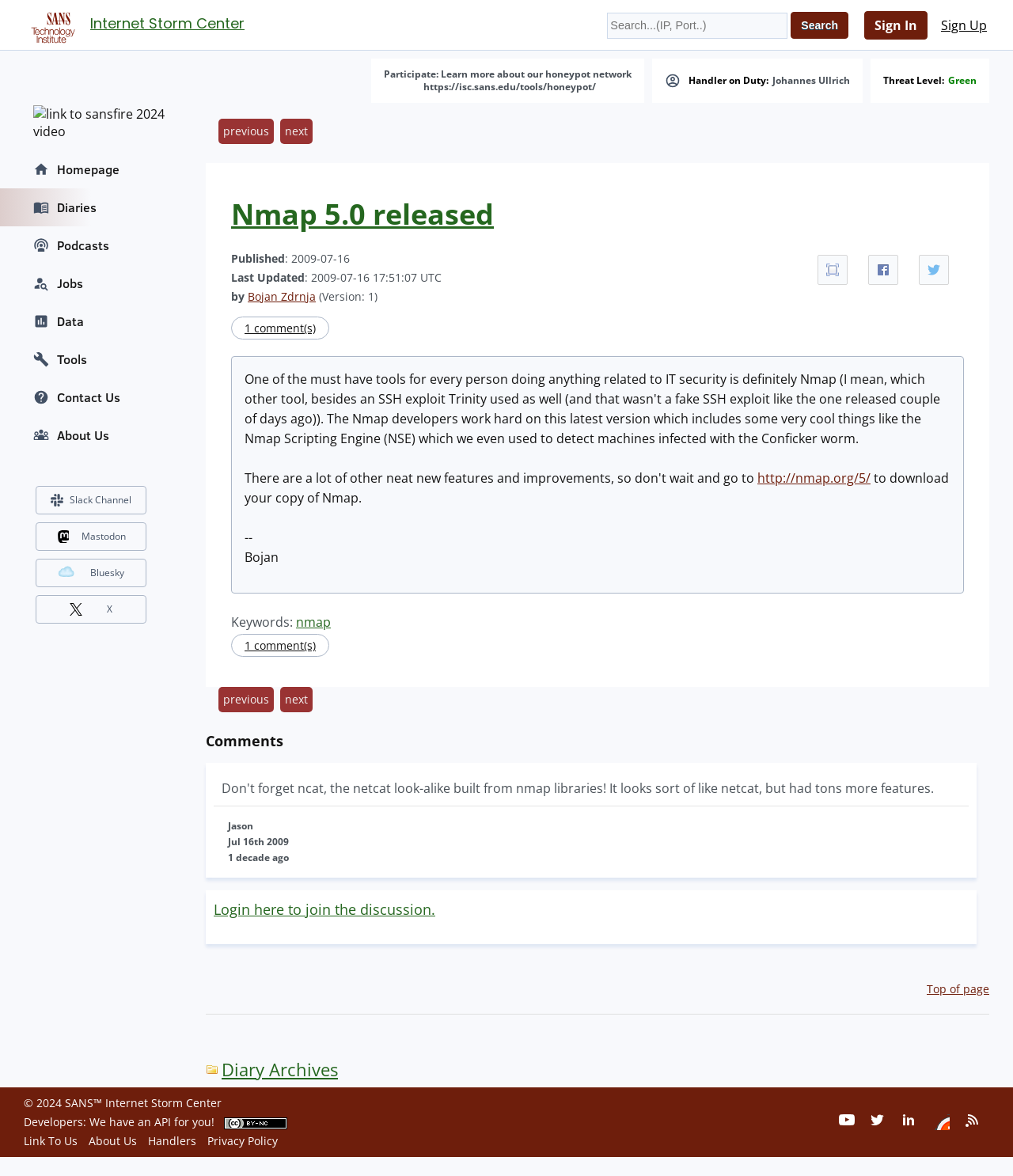Provide a thorough description of the webpage you see.

The webpage is about the release of Nmap 5.0, a software tool, and is hosted on the SANS Internet Storm Center website. At the top of the page, there is a heading that reads "Internet Storm Center" with a link and an image next to it. Below this, there is a search bar with a "Search" button and links to "Sign In" and "Sign Up" on the right side.

On the left side of the page, there is a section with links to various parts of the website, including "Diary Archives", "Homepage", "Diaries", "Podcasts", "Jobs", "Data", "Tools", and "Contact Us". Each of these links has a small image next to it.

The main content of the page is an article about the release of Nmap 5.0, which includes a heading, a link to the full article, and a brief summary of the release. The article also includes information about the author, Bojan Zdrnja, and the date of publication.

Below the article, there are links to share the article on Facebook and Twitter, as well as a link to view the article in full screen. There is also a section with comments, including a heading that reads "Comments" and a link to login to join the discussion.

At the bottom of the page, there are links to various social media platforms, including Slack Channel, Mastodon, Bluesky, and X. There is also a copyright notice and a link to the API for developers.

Overall, the webpage is well-organized and easy to navigate, with clear headings and concise text. The use of images and links adds visual interest and makes it easy to find related information.